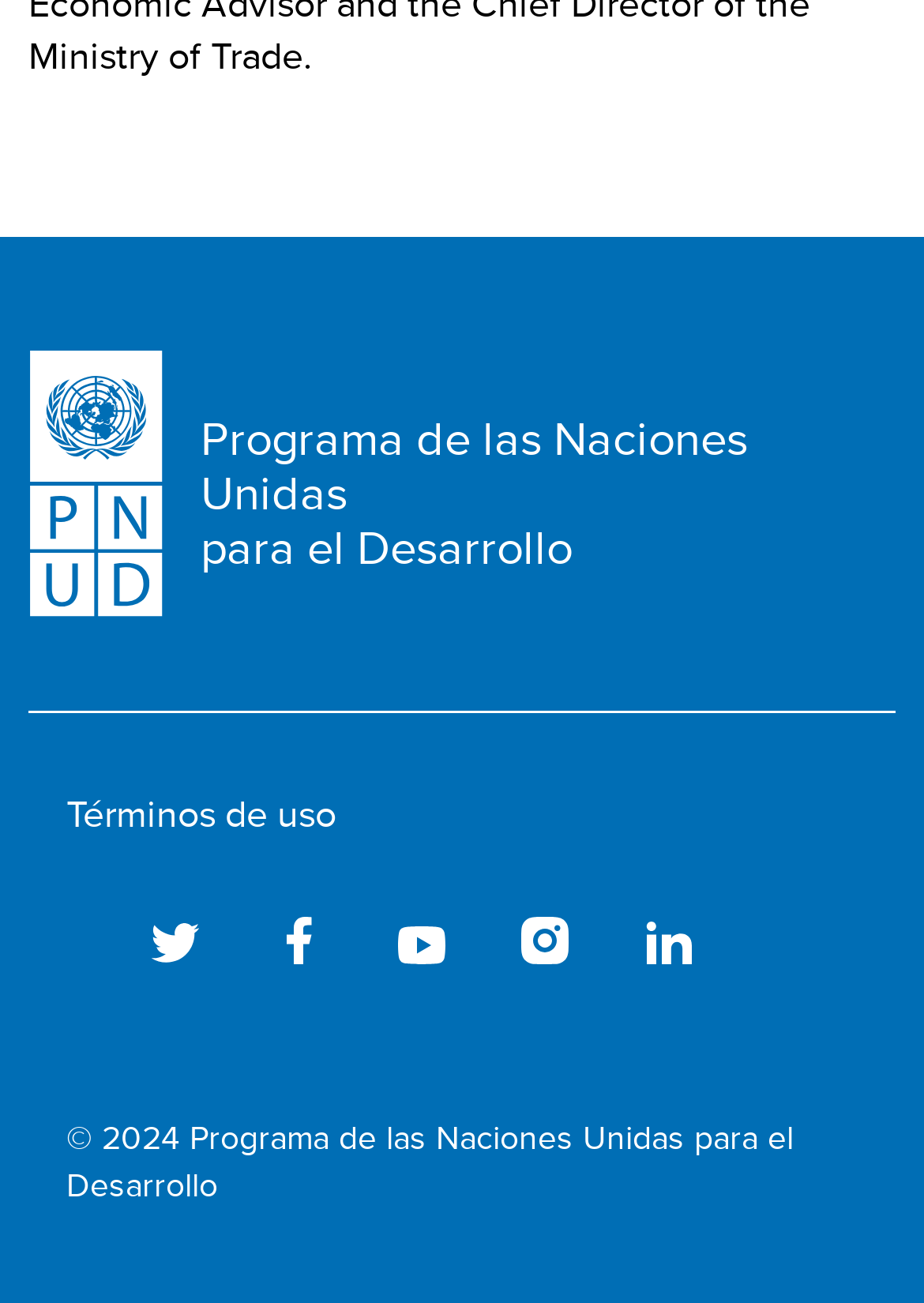Please specify the bounding box coordinates of the clickable region necessary for completing the following instruction: "Visit the Facebook page". The coordinates must consist of four float numbers between 0 and 1, i.e., [left, top, right, bottom].

[0.297, 0.703, 0.349, 0.74]